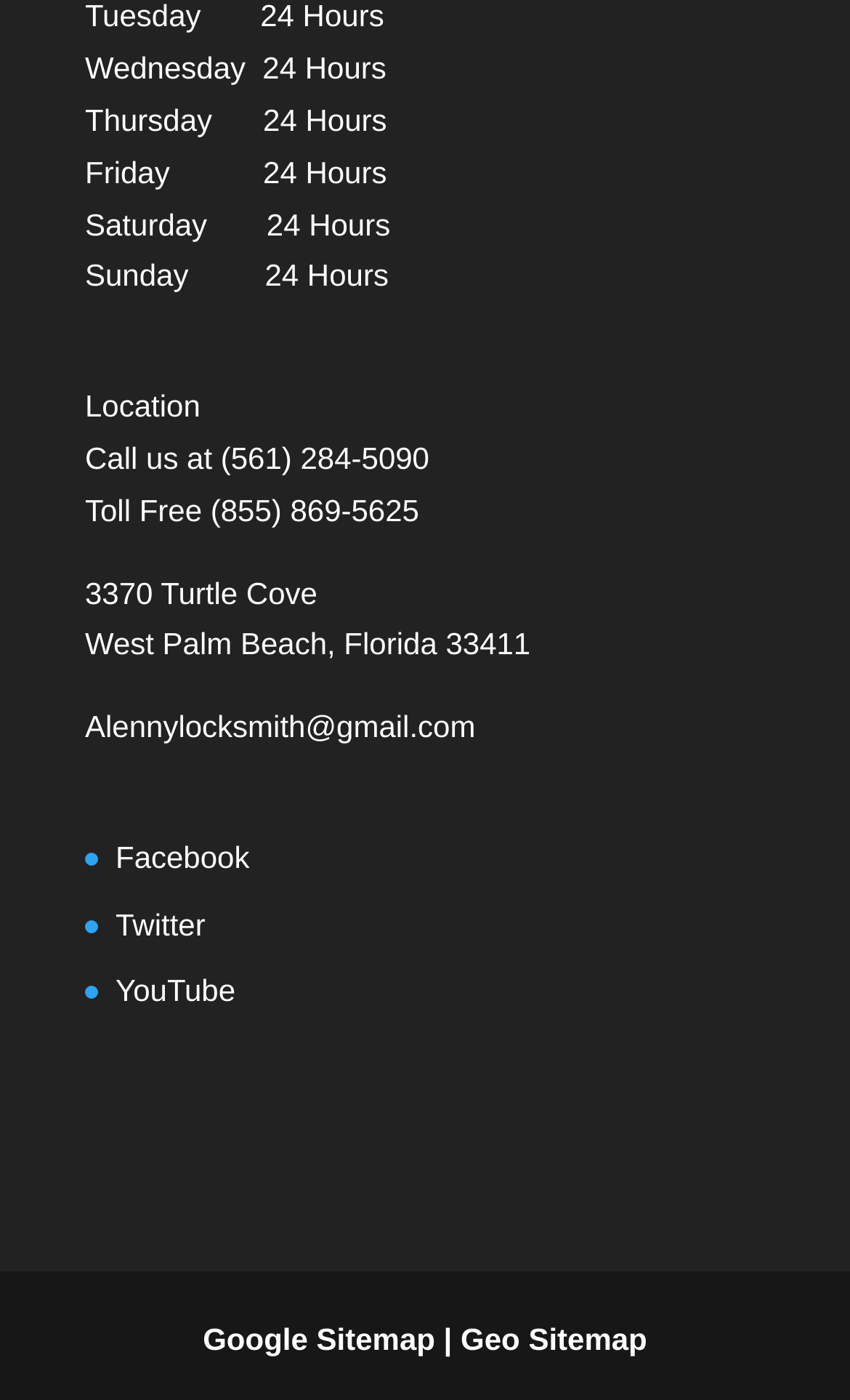What is the address of the service provider?
Look at the image and respond with a single word or a short phrase.

3370 Turtle Cove, West Palm Beach, Florida 33411